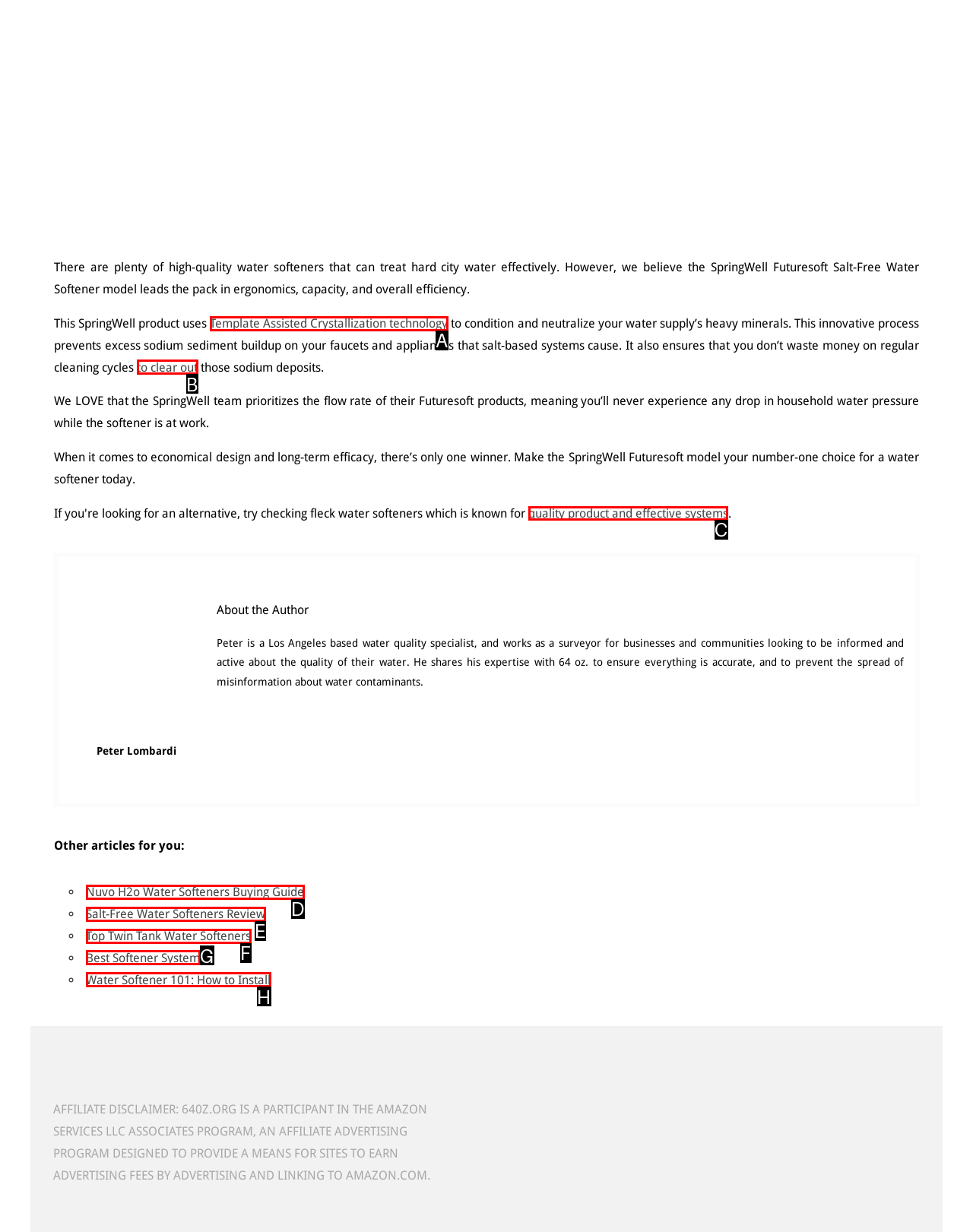Determine which HTML element to click on in order to complete the action: Learn about the quality product and effective systems.
Reply with the letter of the selected option.

C